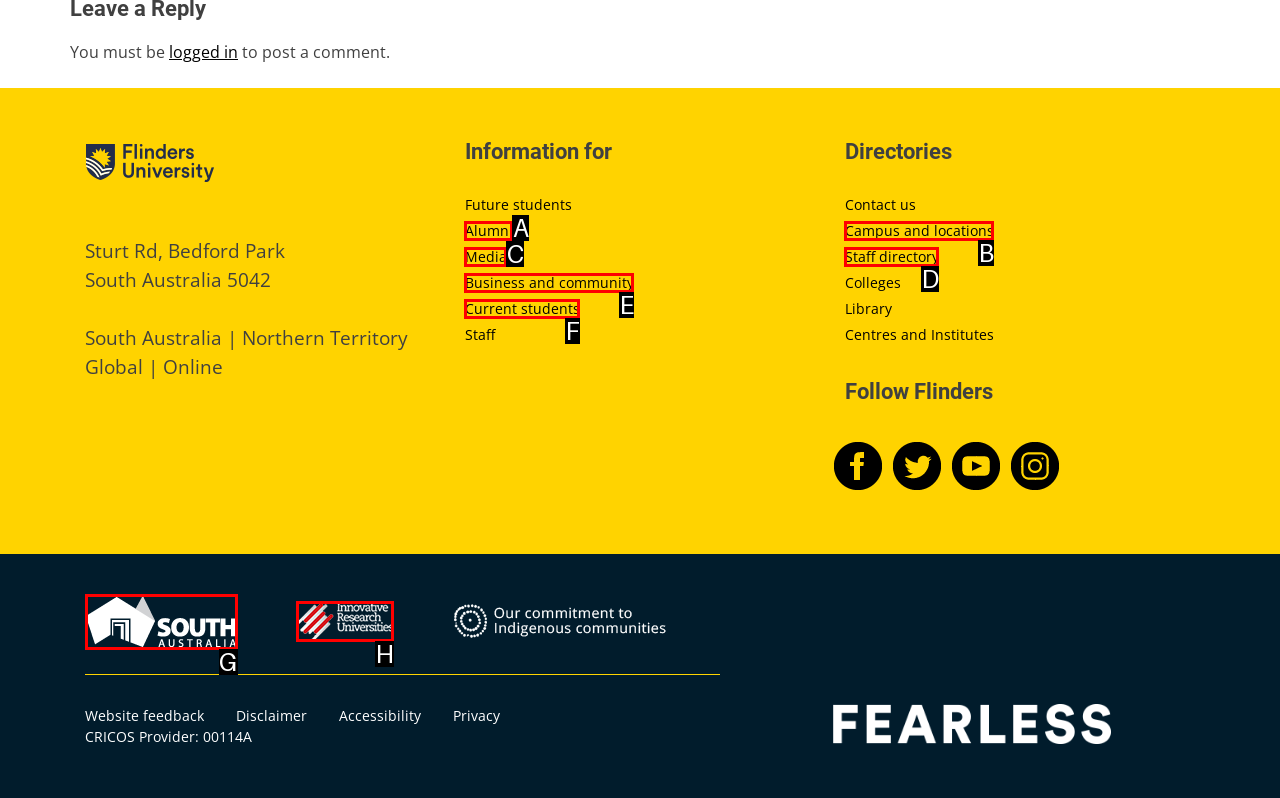Identify the letter corresponding to the UI element that matches this description: Current students
Answer using only the letter from the provided options.

F